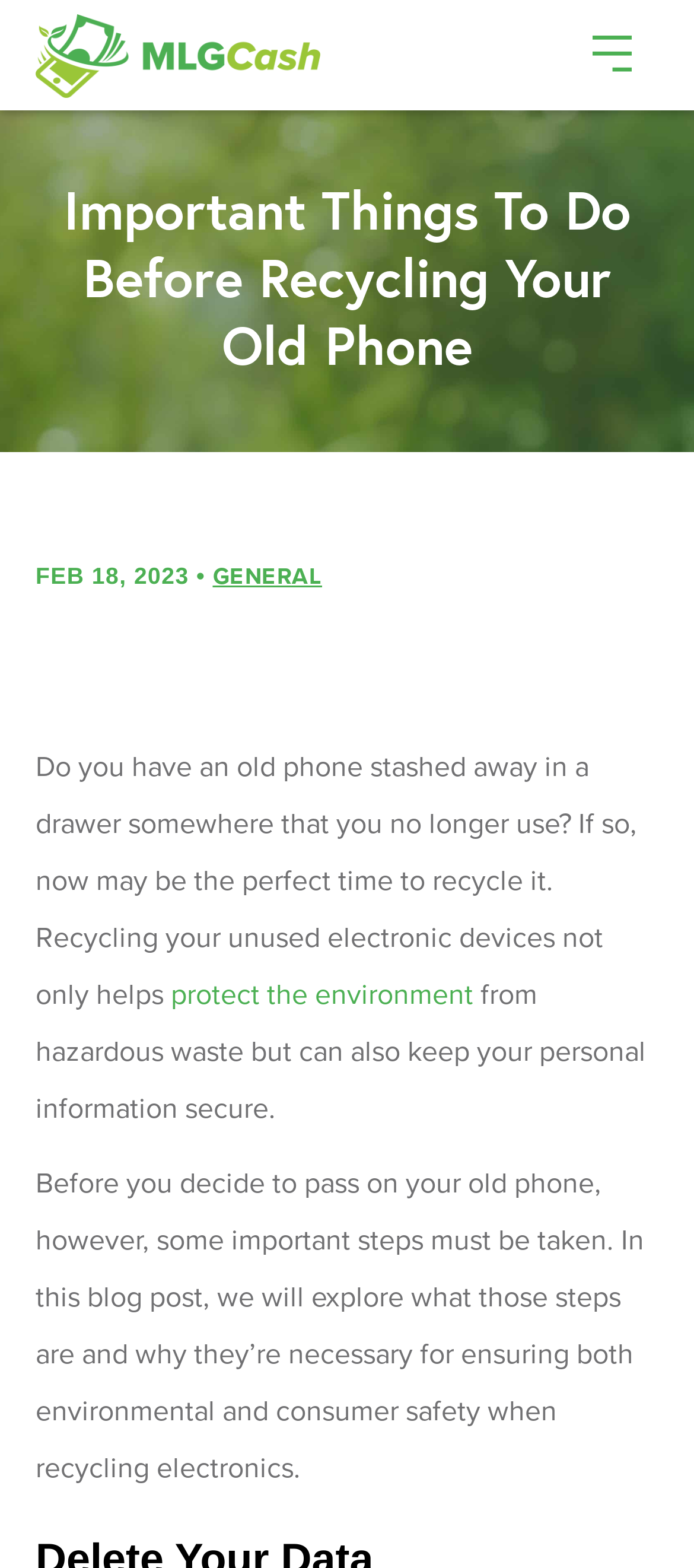What is the topic of this blog post?
Using the image as a reference, answer the question with a short word or phrase.

Recycling old phones